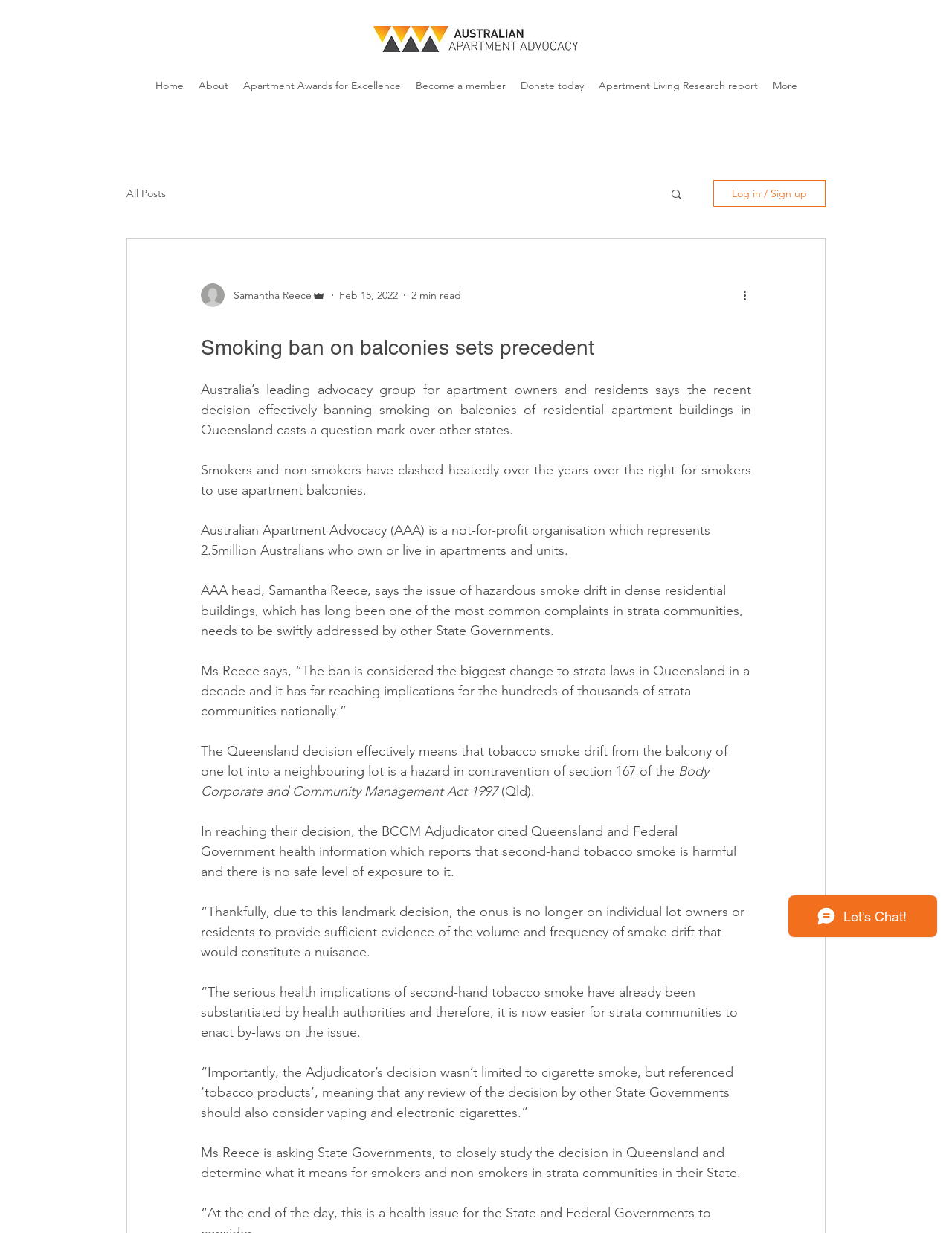What is the name of the organization mentioned in the article?
Using the image as a reference, give an elaborate response to the question.

The article mentions 'Australian Apartment Advocacy (AAA) is a not-for-profit organisation which represents 2.5million Australians who own or live in apartments and units.' Therefore, the name of the organization is Australian Apartment Advocacy.